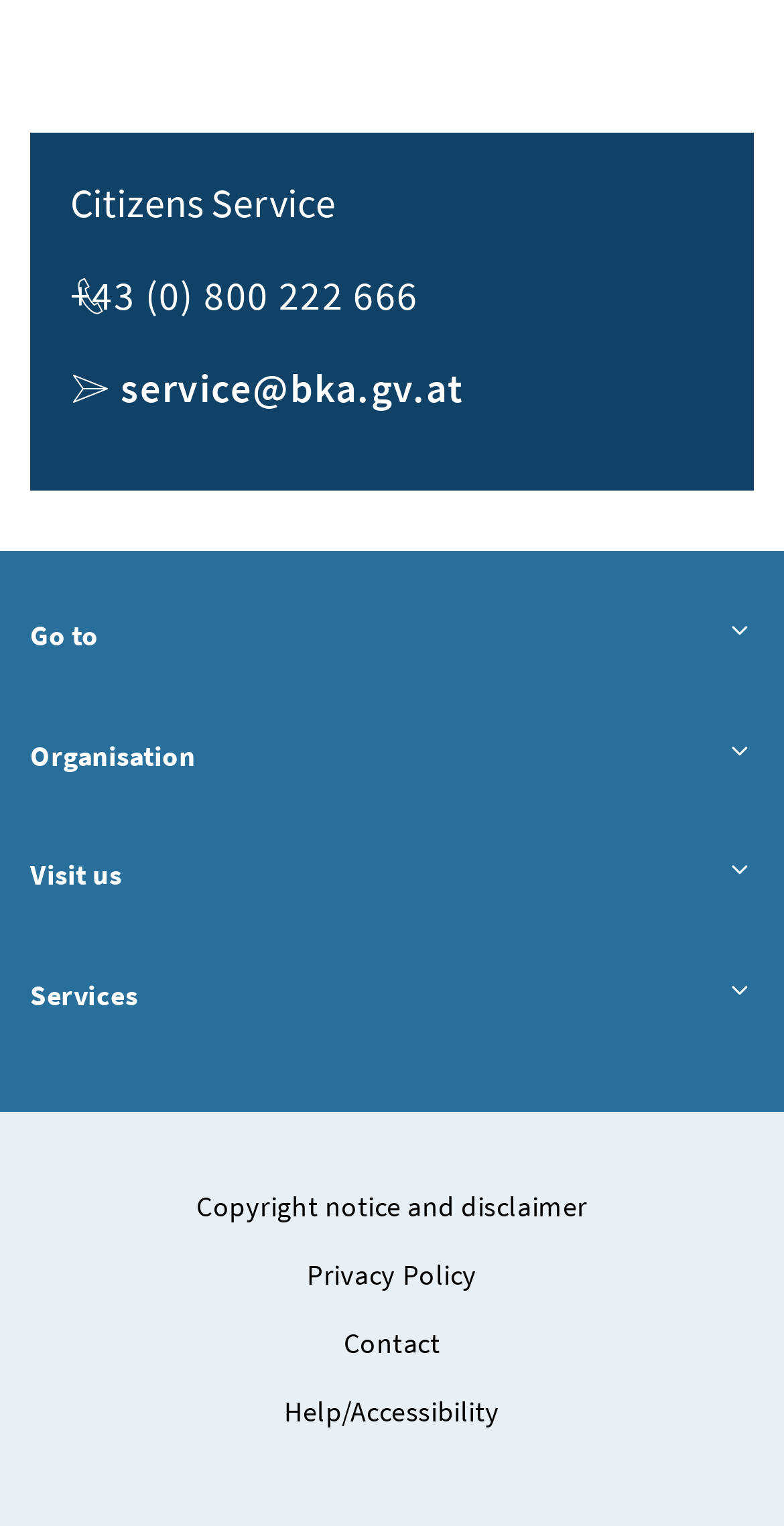Highlight the bounding box coordinates of the element you need to click to perform the following instruction: "Click the 'Go to' button."

[0.038, 0.4, 0.962, 0.433]